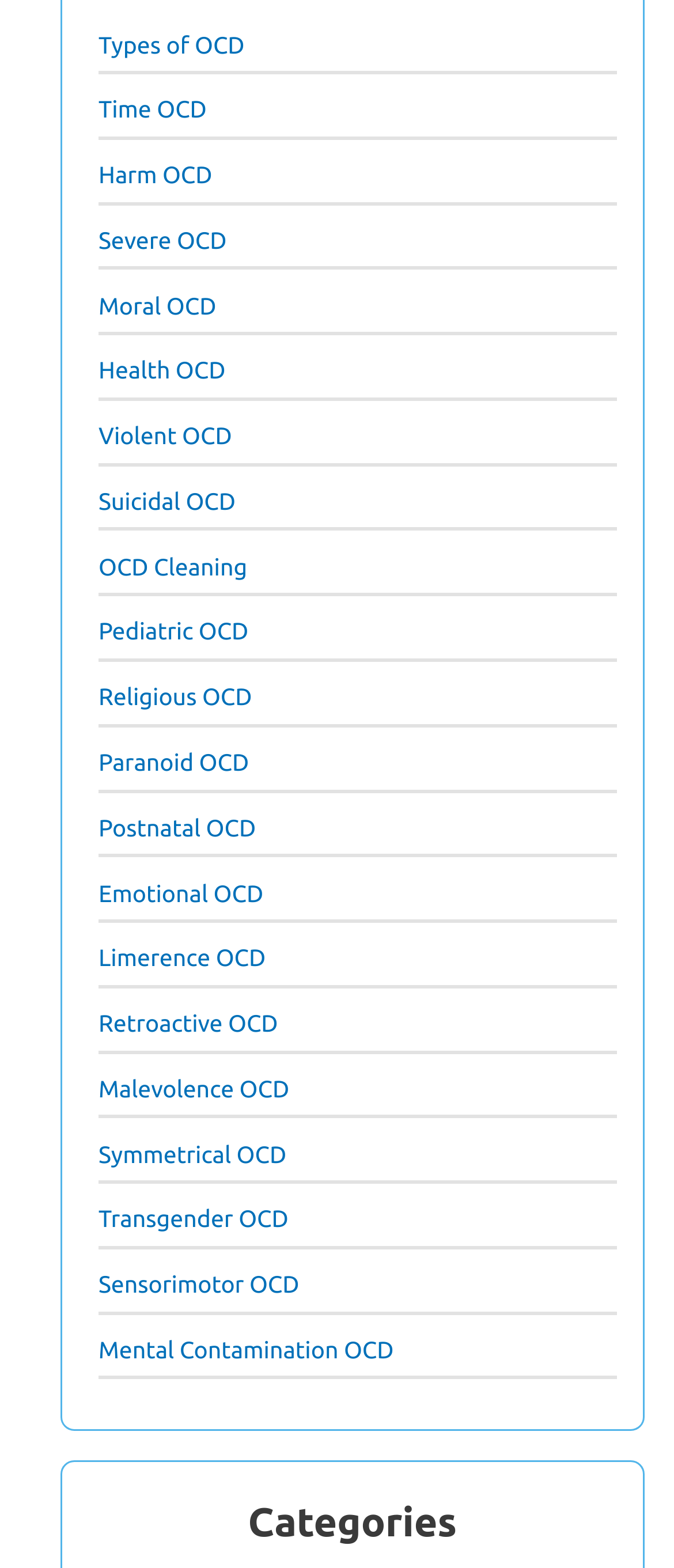Highlight the bounding box of the UI element that corresponds to this description: "Health OCD".

[0.146, 0.227, 0.335, 0.245]